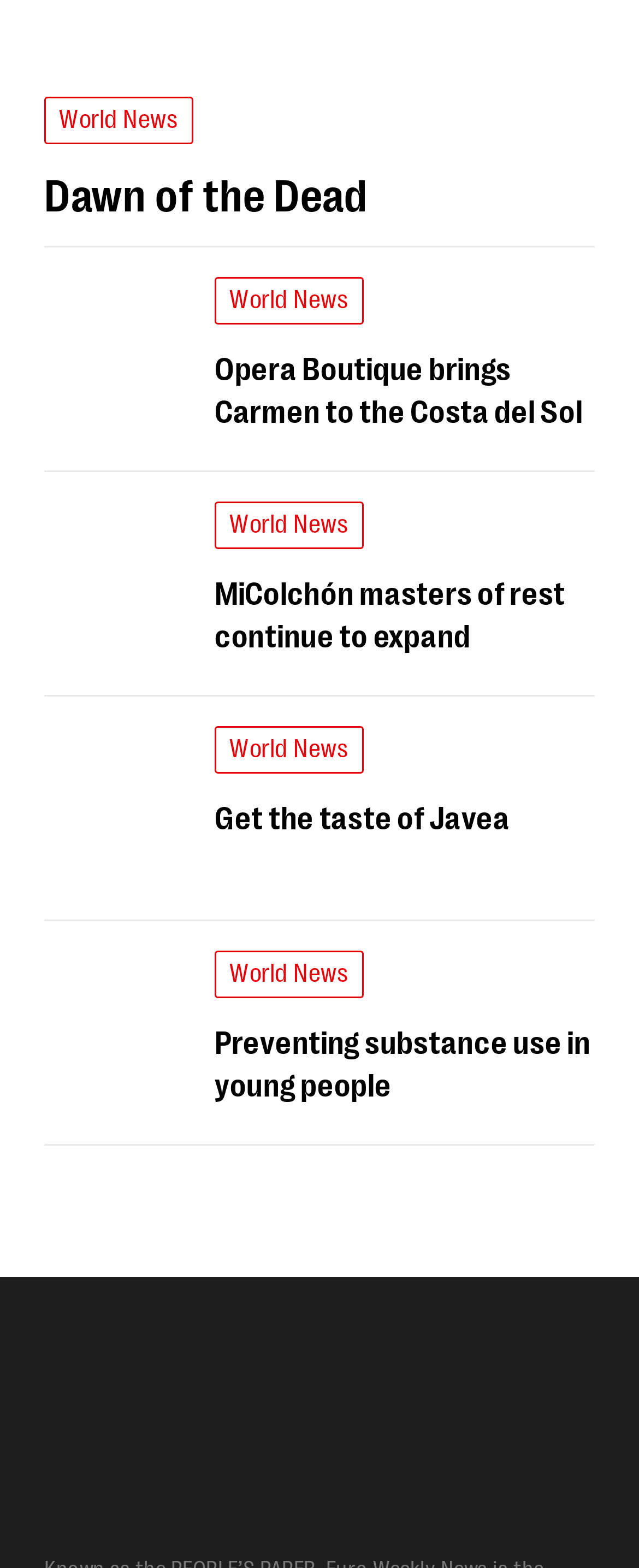How many news articles are on this page?
Carefully analyze the image and provide a detailed answer to the question.

I counted the number of links with headings, which are 'Dawn of the Dead', 'Carmen by Bizet', 'Opera Boutique brings Carmen to the Costa del Sol', 'MiColchón masters of rest continue to expand', 'Get the taste of Javea', 'Preventing substance use in young people', and three 'World News' links, making a total of 9 news articles.